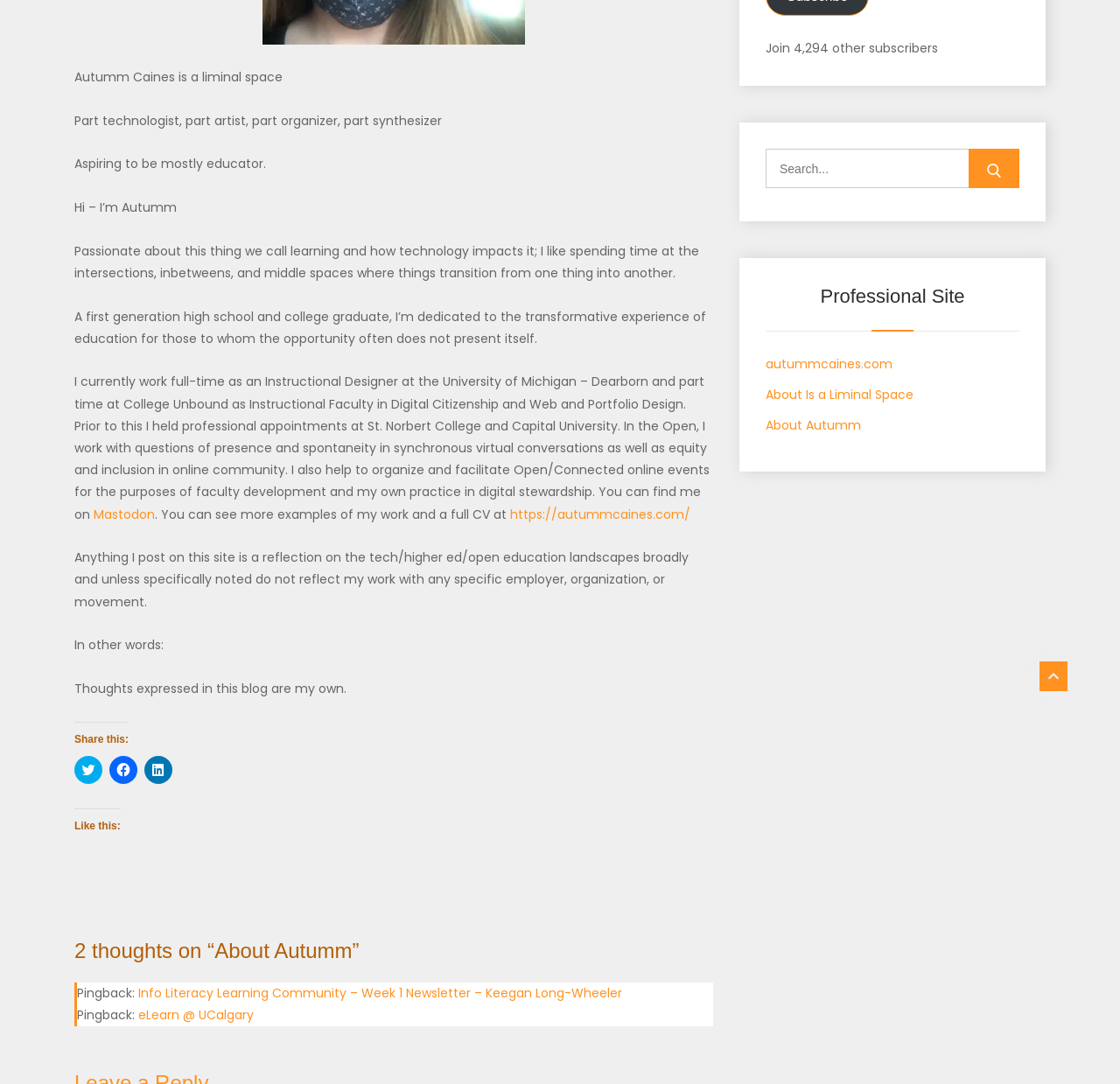Locate the UI element described by parent_node: Search for: name="s" placeholder="Search..." in the provided webpage screenshot. Return the bounding box coordinates in the format (top-left x, top-left y, bottom-right x, bottom-right y), ensuring all values are between 0 and 1.

[0.684, 0.137, 0.888, 0.174]